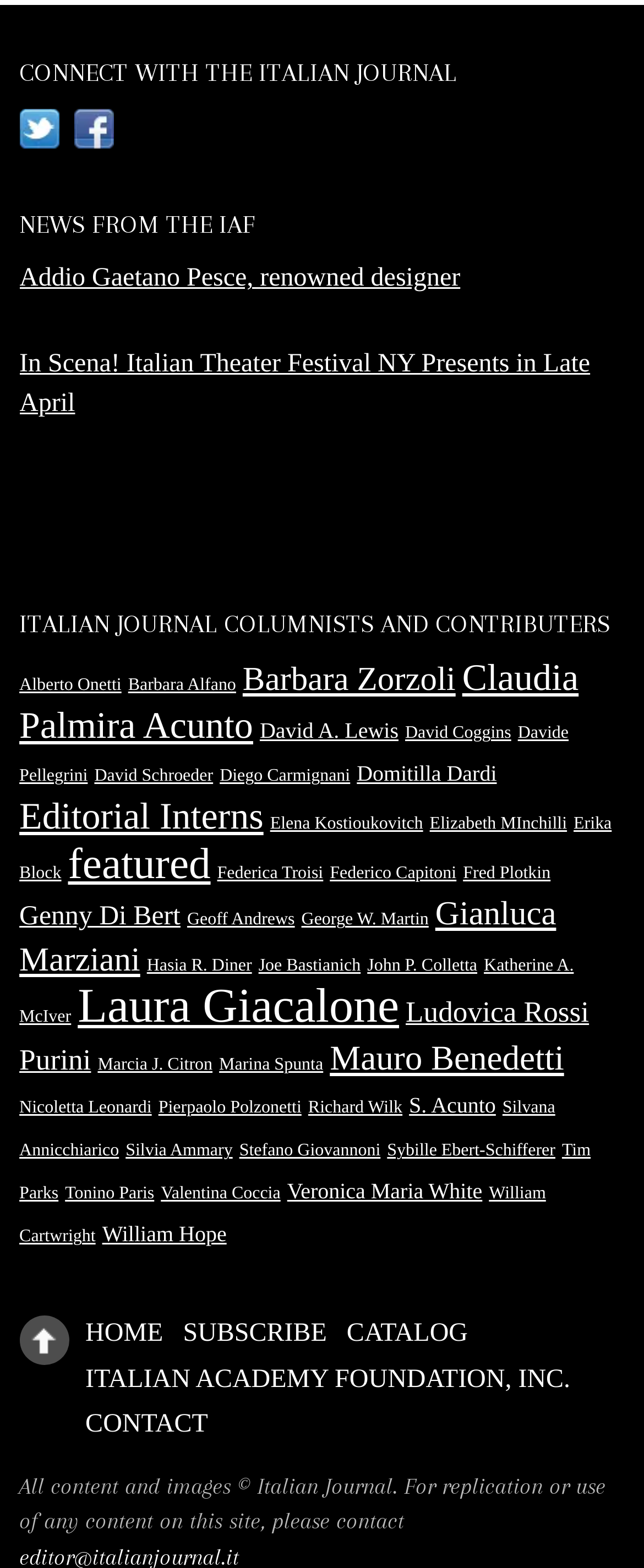Review the image closely and give a comprehensive answer to the question: How many social media links are available?

I counted the number of social media links available on the webpage, which are Twitter and Facebook, and found that there are 2 links.